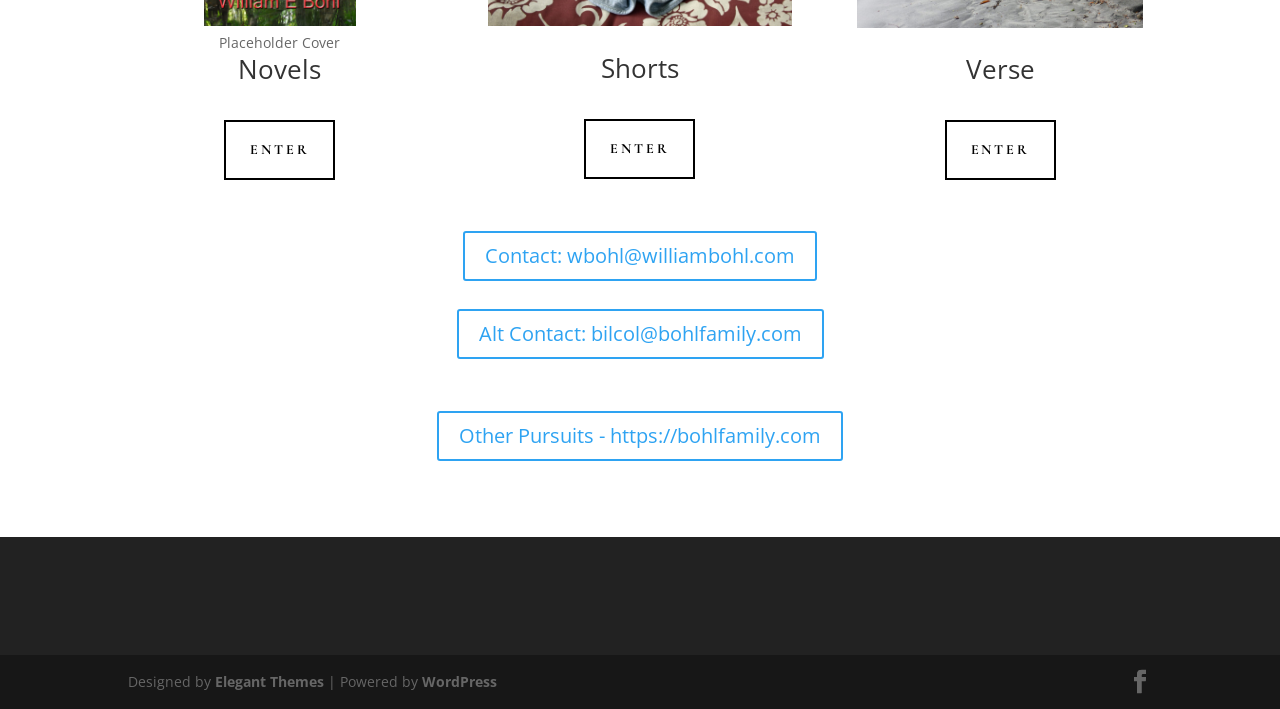What is the name of the website builder?
Provide a concise answer using a single word or phrase based on the image.

Elegant Themes